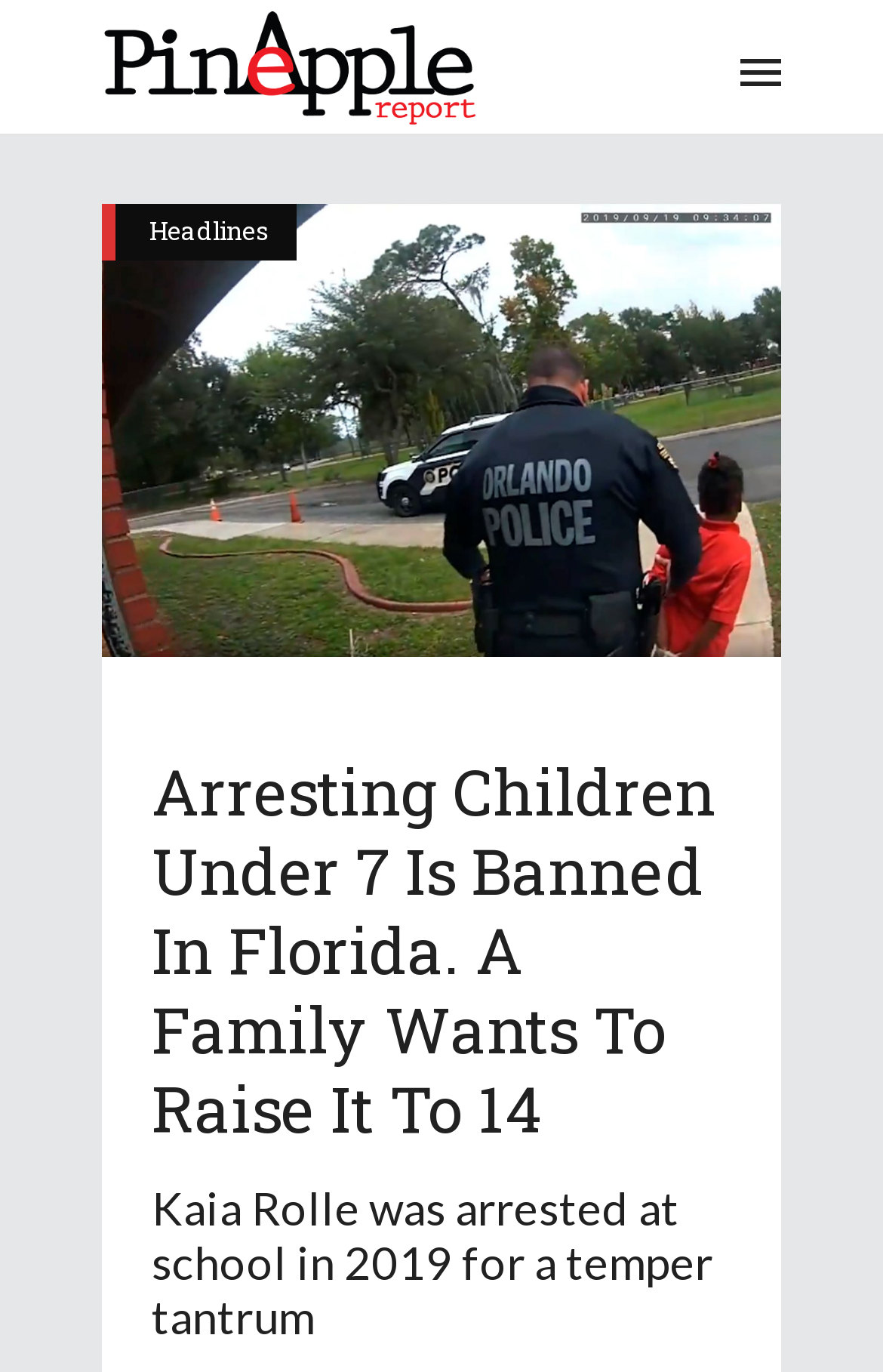When was the article published?
Using the visual information, reply with a single word or short phrase.

September 18, 2023